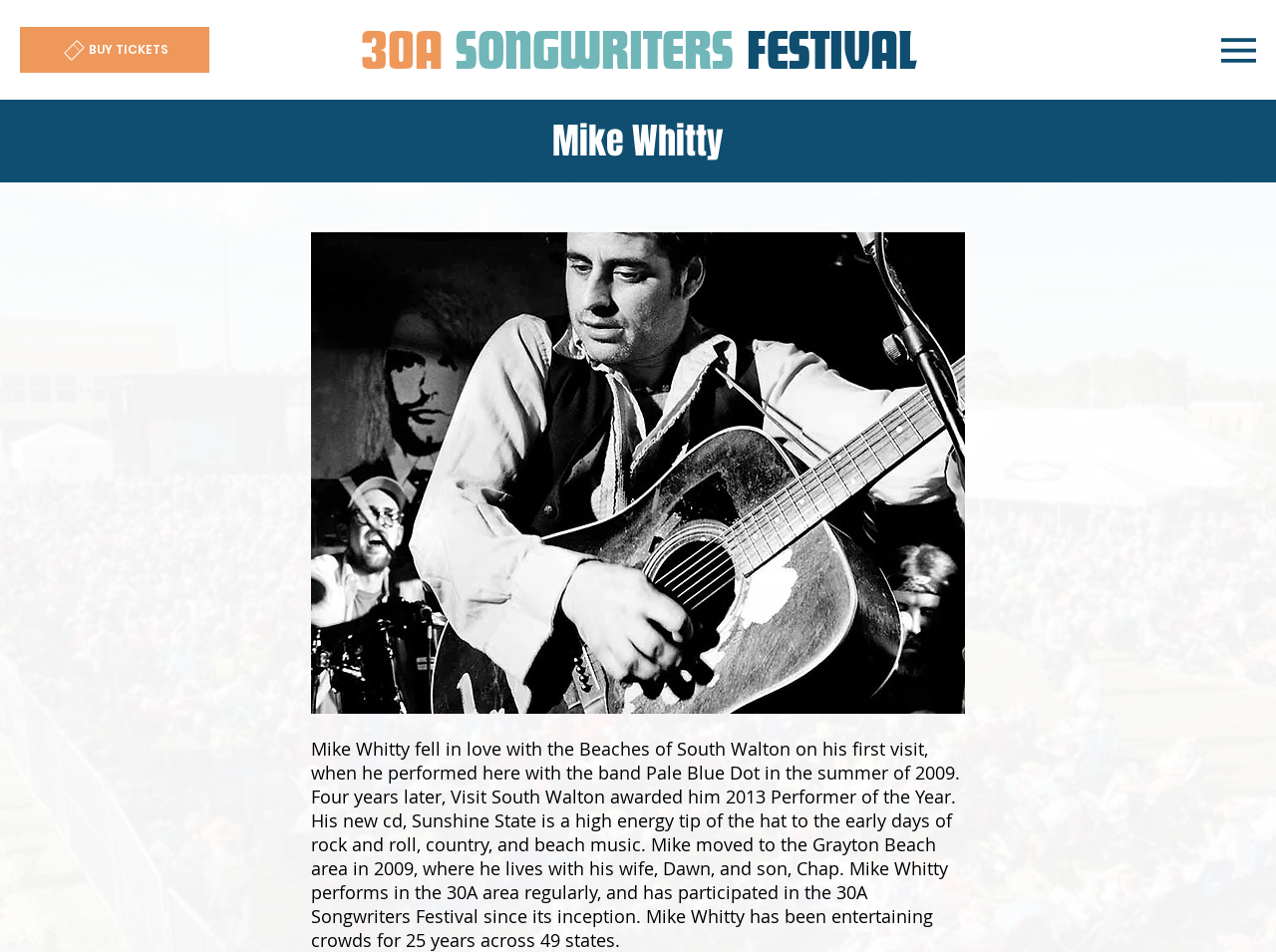Determine the bounding box coordinates for the HTML element described here: "parent_node: 30A SONGWRITERS FESTIVAL".

[0.957, 0.034, 0.984, 0.071]